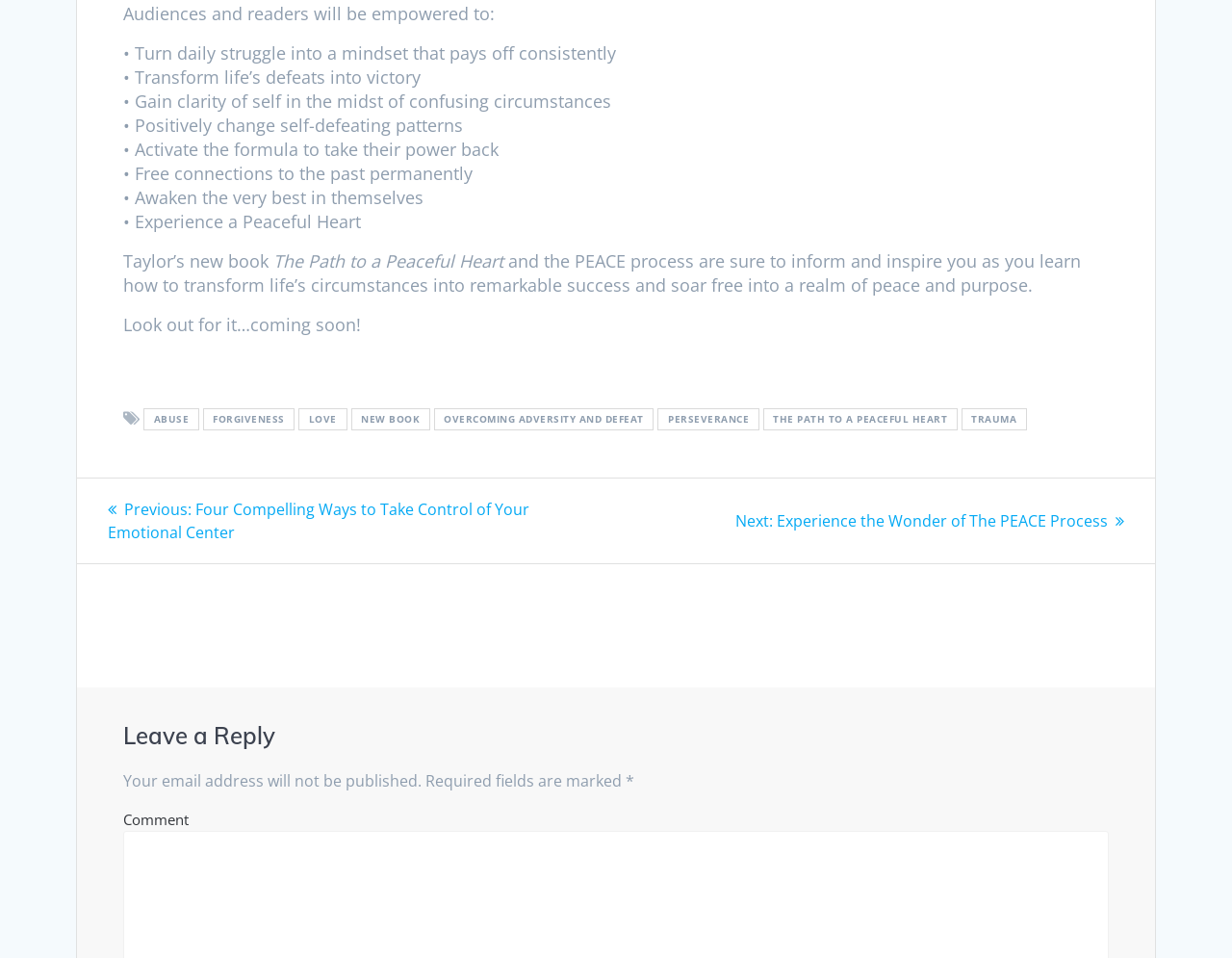How many links are there in the webpage?
Look at the image and respond with a one-word or short phrase answer.

9